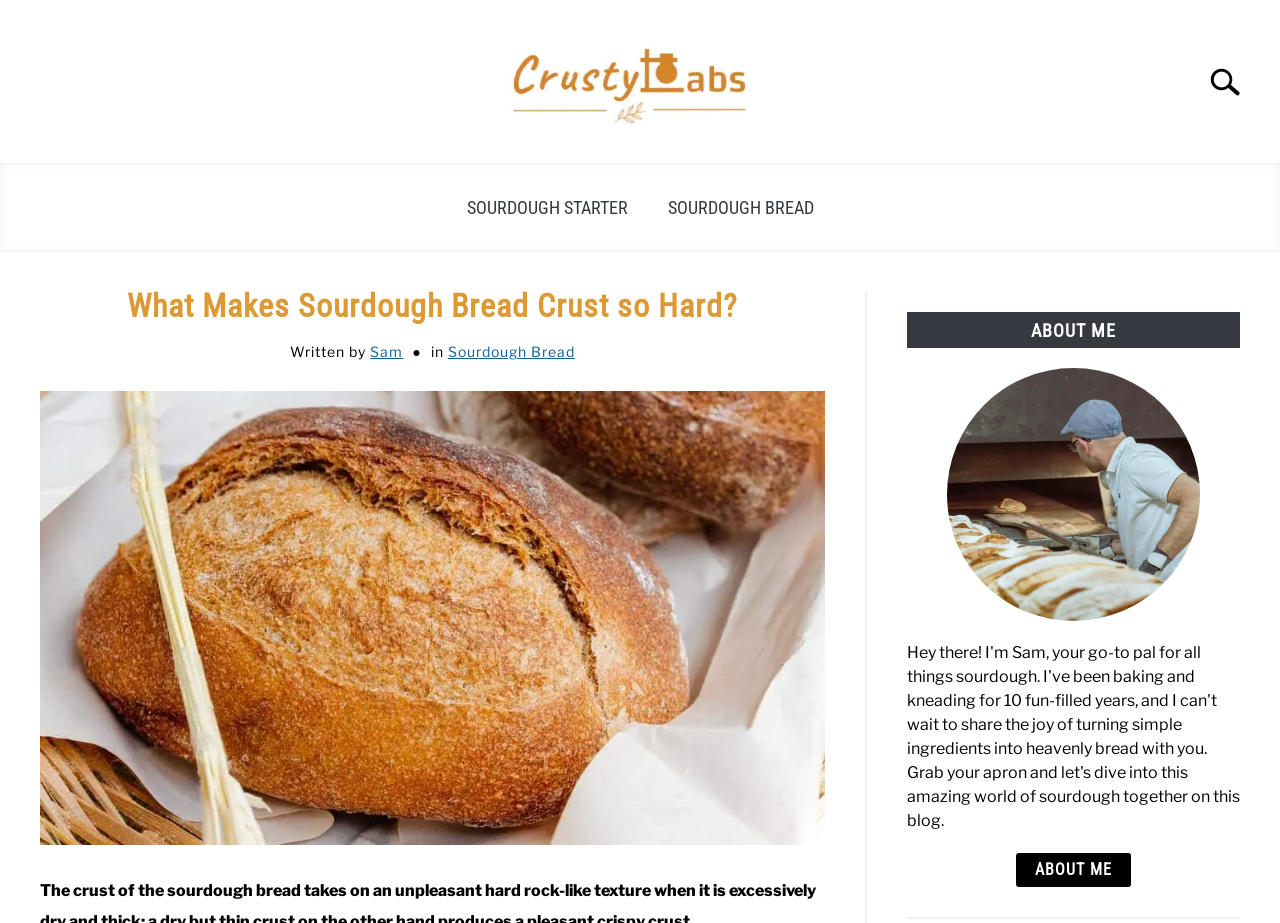Please respond to the question with a concise word or phrase:
What is the author's name of the article?

Sam